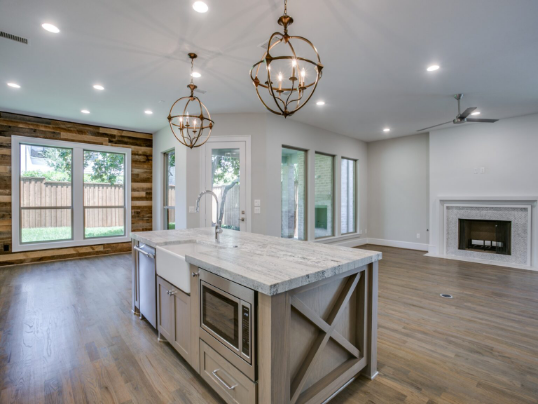Paint a vivid picture with your description of the image.

This beautifully designed kitchen showcases the elegant craftsmanship of Desco Fine Homes, a custom home builder in the Dallas area. The open layout features a spacious island with a sleek granite countertop, complete with a built-in microwave for convenience. Stylish pendant lights hang overhead, illuminating the space while adding a modern touch. To the left, large windows provide ample natural light, highlighting the warm tones of the wood flooring and the charming wooden accent wall. The adjacent living area enhances the flow of the home, featuring large windows that open up to a private backyard, creating a seamless blend of indoor and outdoor living. The thoughtfully designed space caters to both functionality and aesthetics, making it ideal for family gatherings and entertaining guests. This kitchen is not just a cooking area; it's a heartwarming space where memories are made.